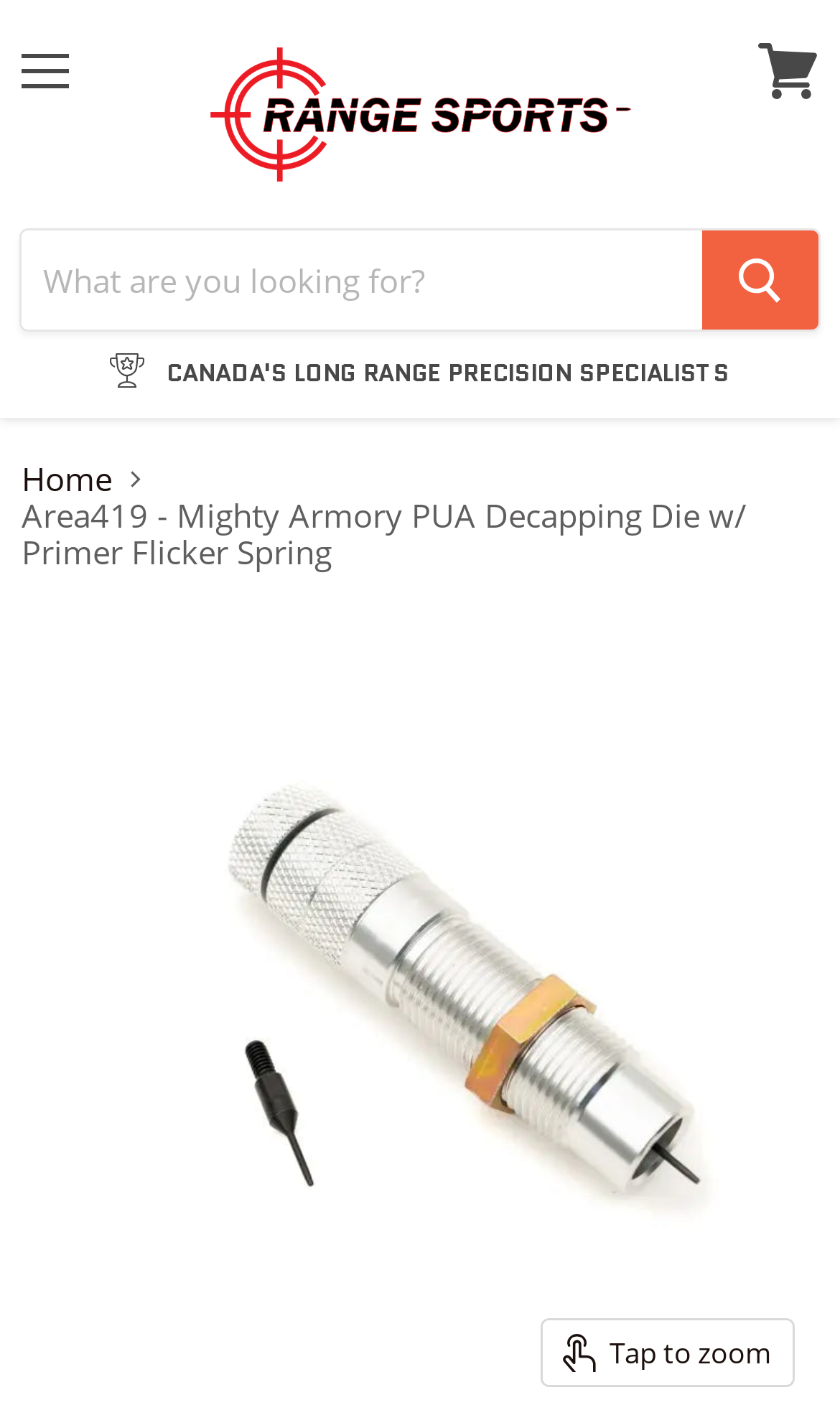Reply to the question with a single word or phrase:
What is the image on the page?

Product image